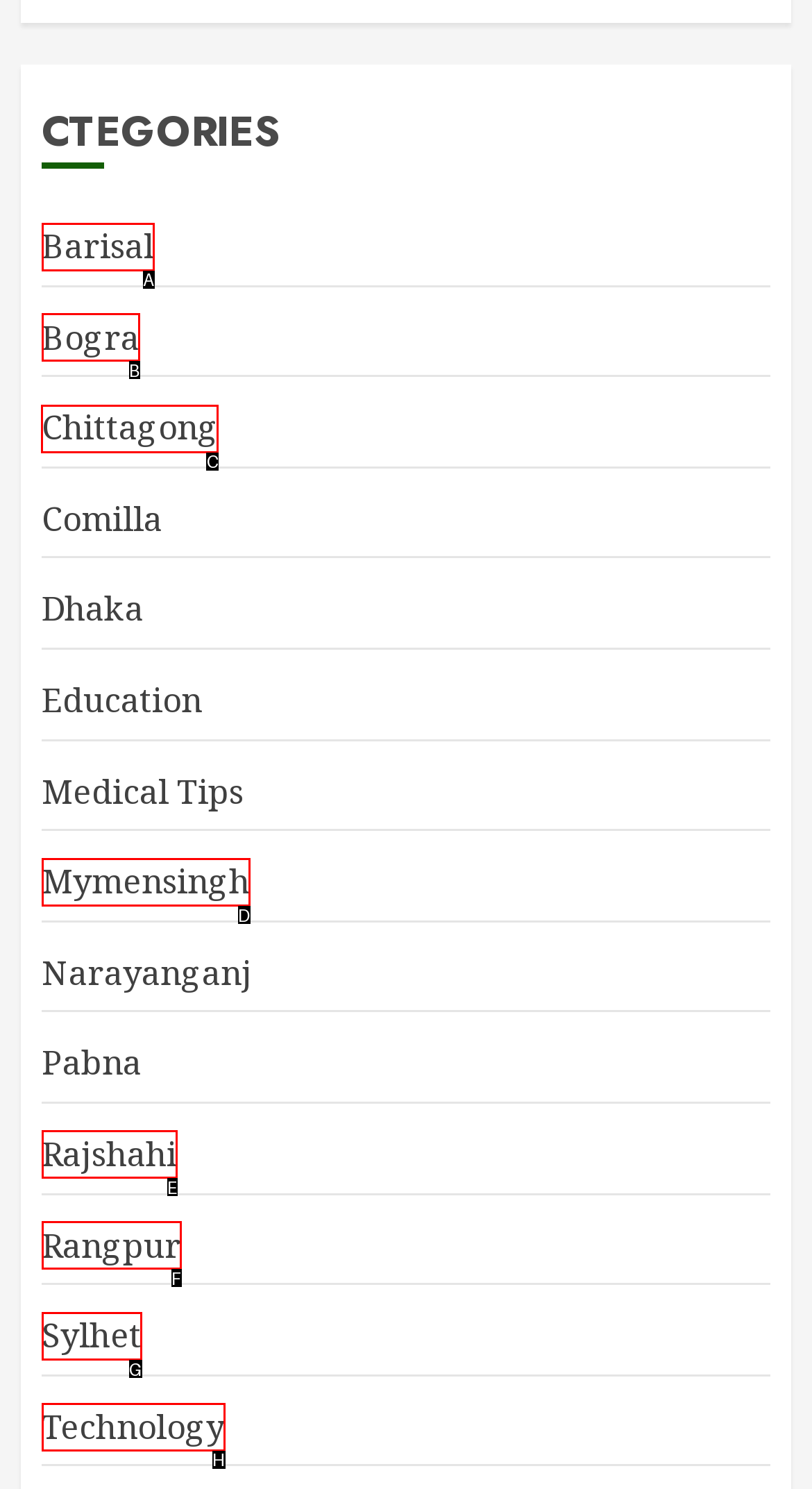Point out the HTML element I should click to achieve the following: visit Chittagong Reply with the letter of the selected element.

C